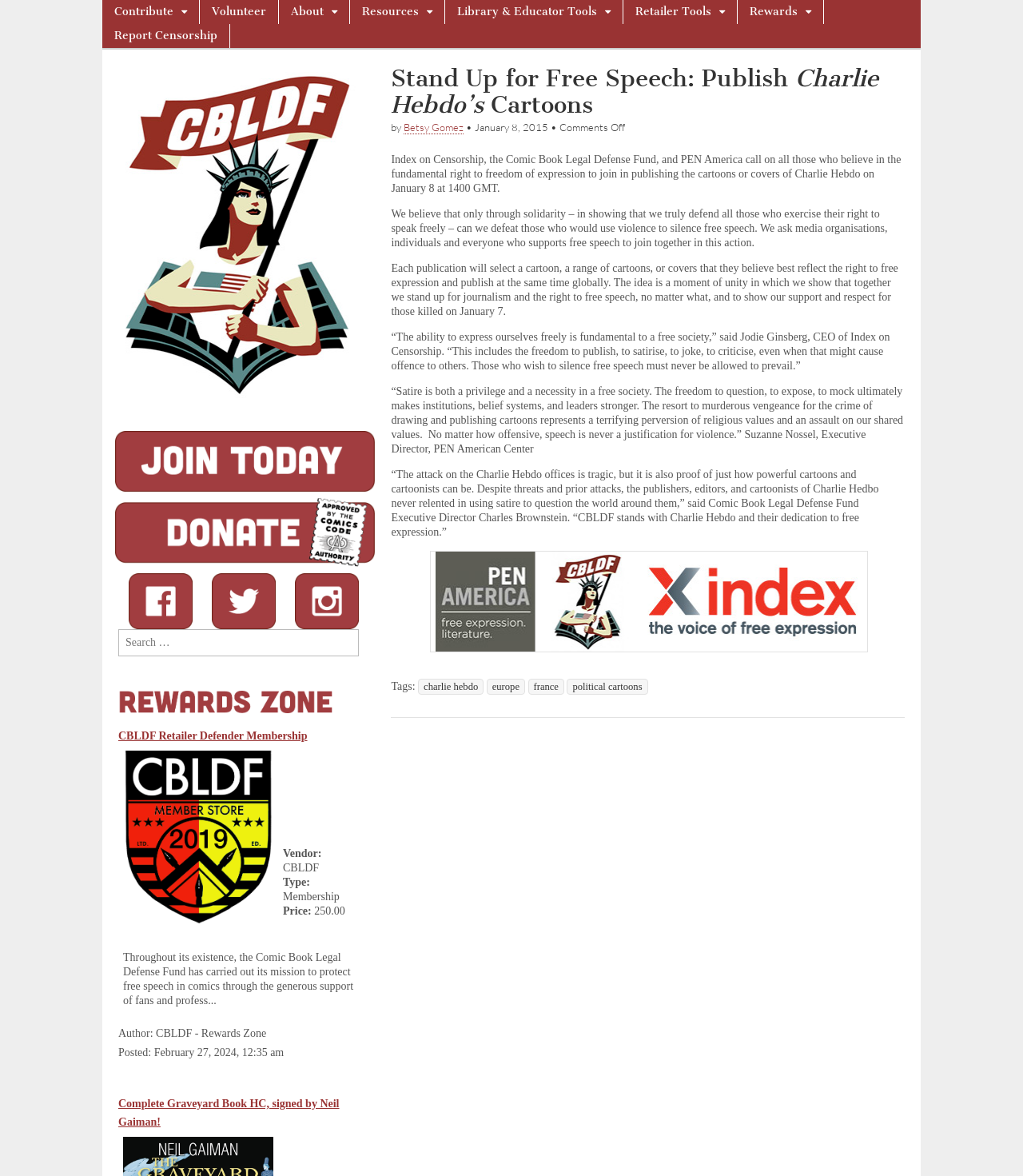Find the bounding box coordinates of the area to click in order to follow the instruction: "Click Contribute".

[0.1, 0.0, 0.195, 0.02]